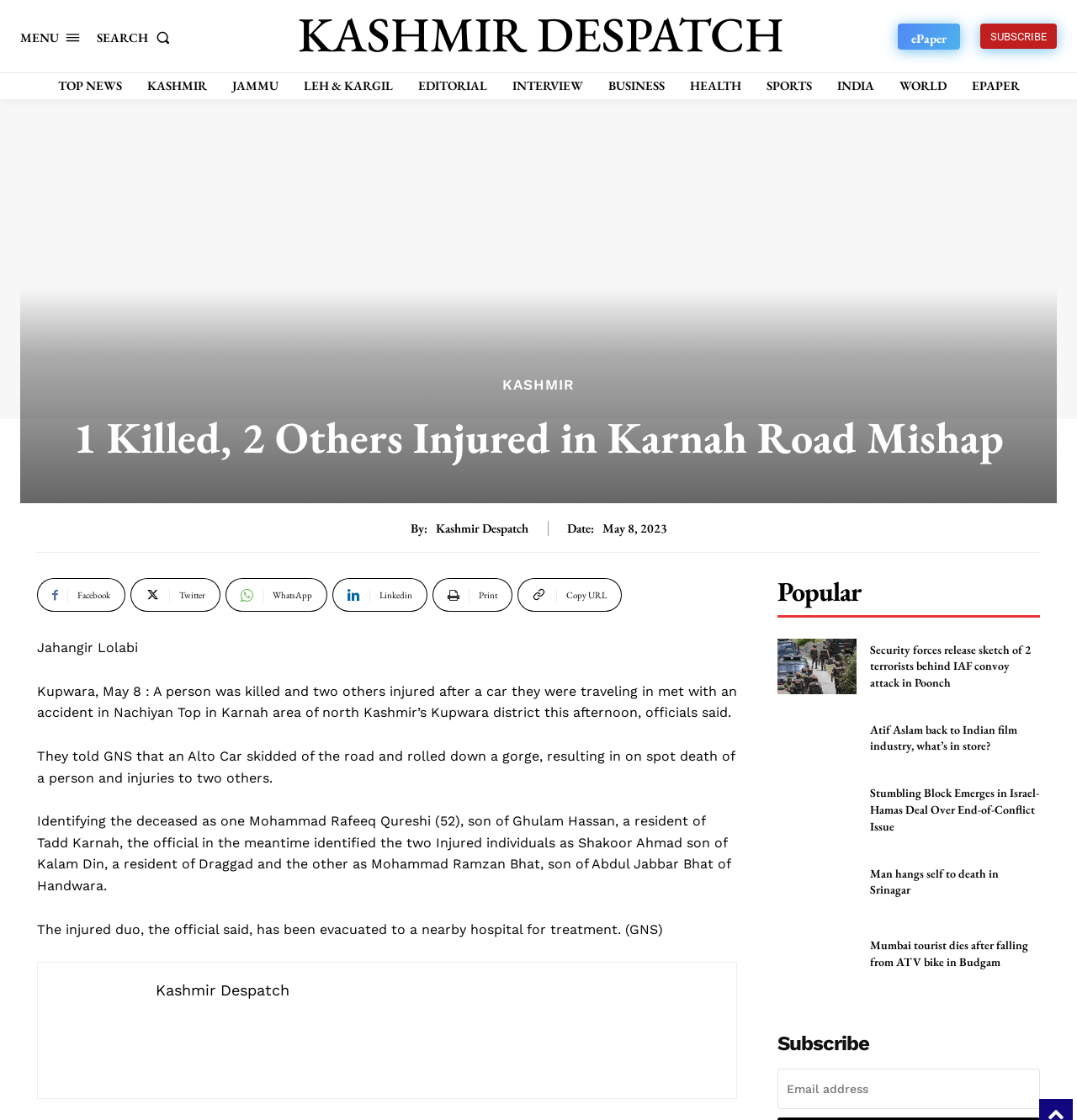Use a single word or phrase to answer the question:
What is the name of the deceased person in the accident?

Mohammad Rafeeq Qureshi